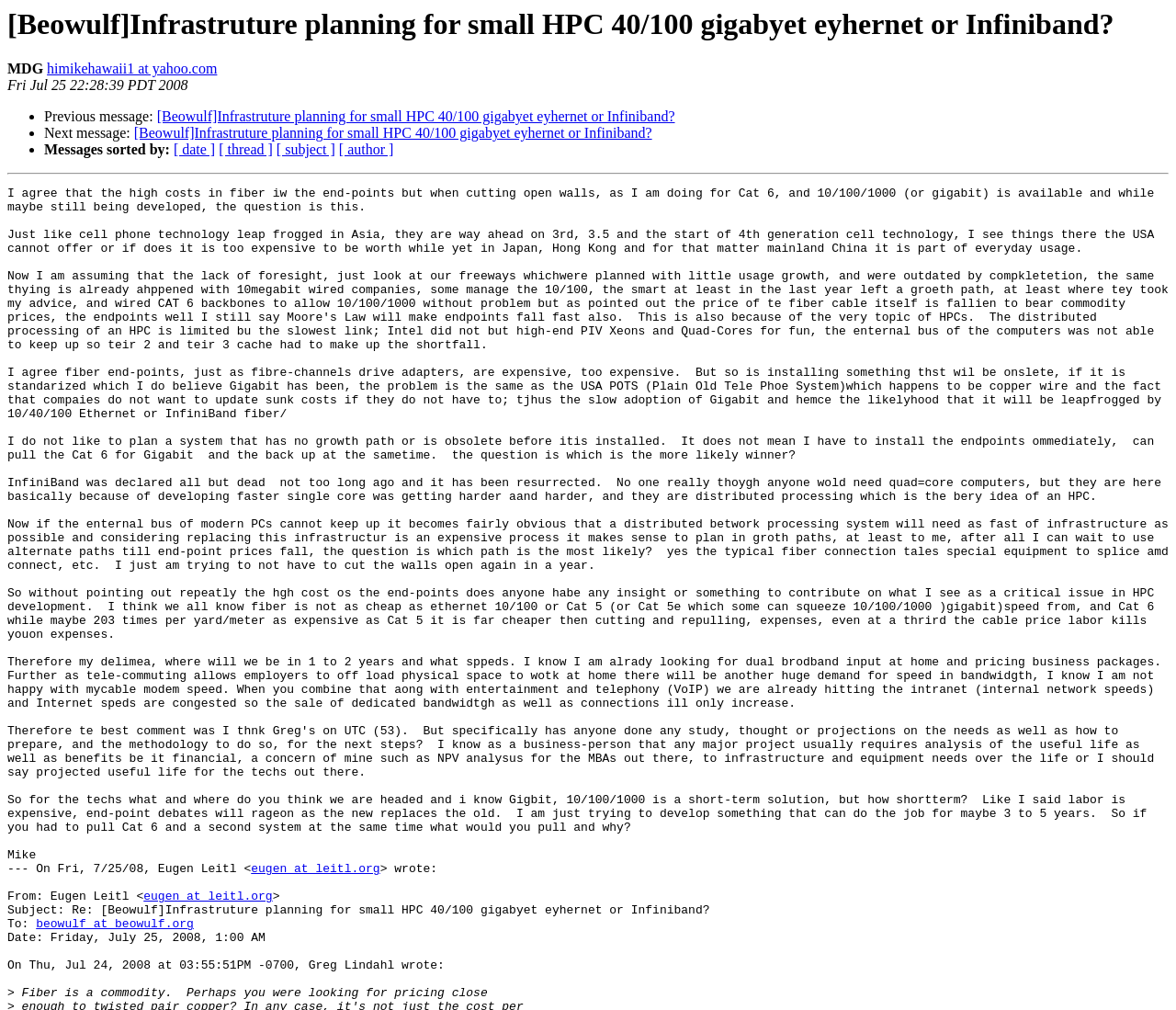Can you show the bounding box coordinates of the region to click on to complete the task described in the instruction: "View next message"?

[0.114, 0.124, 0.554, 0.14]